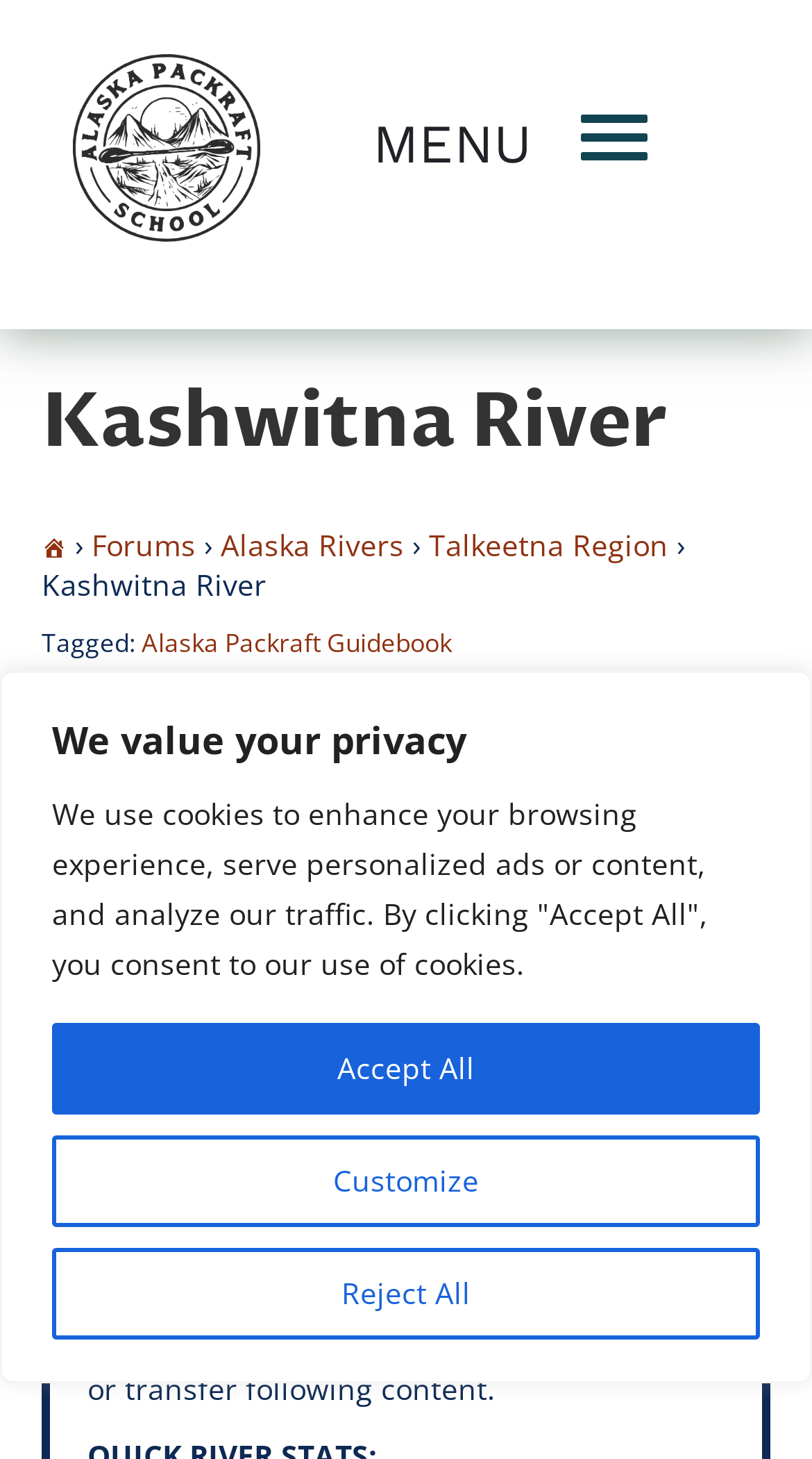Locate the bounding box coordinates of the area where you should click to accomplish the instruction: "Visit Bel Air Md".

None